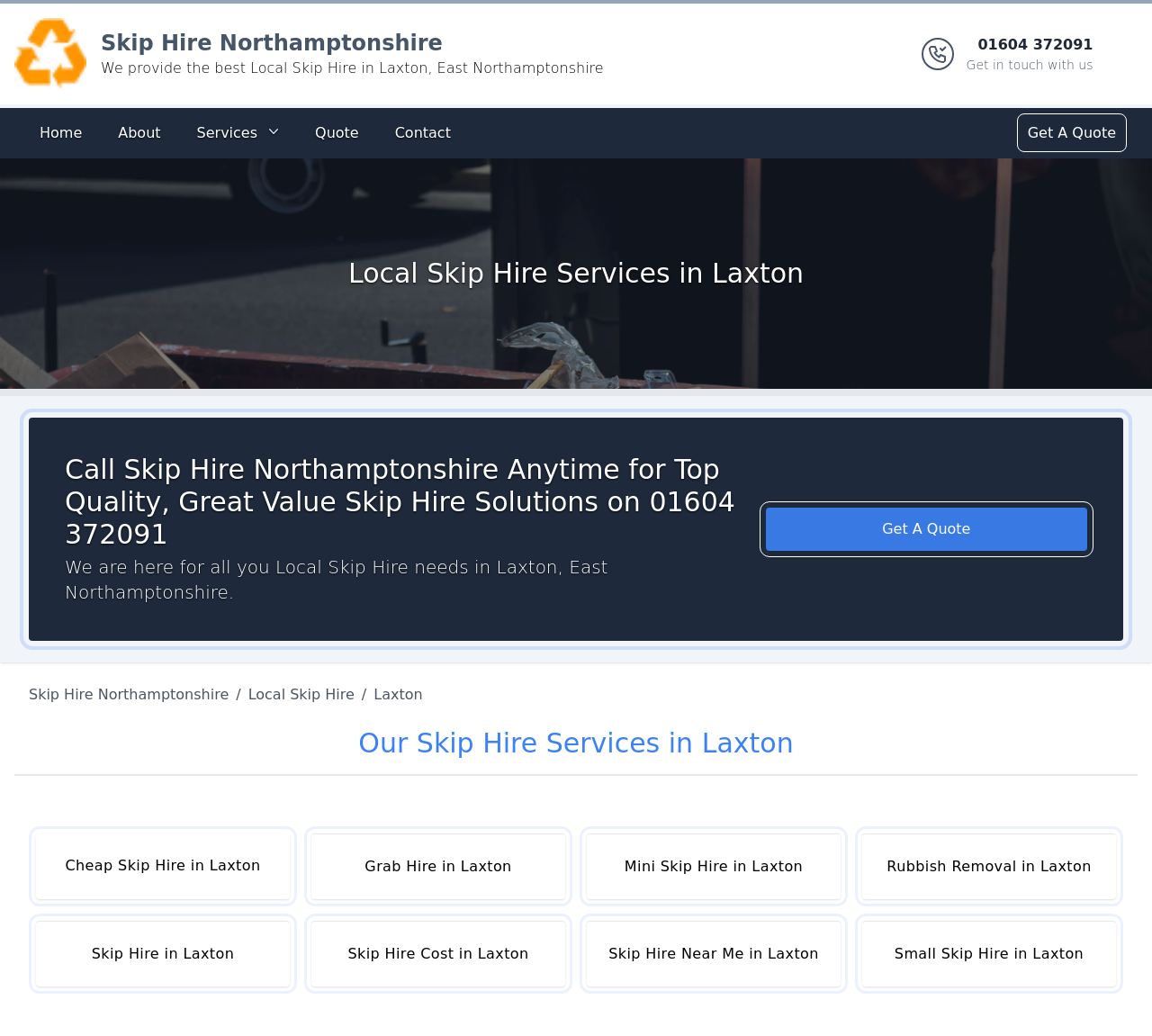What can I do to get a quote from Skip Hire Northamptonshire?
Using the image, provide a detailed and thorough answer to the question.

I found the options to get a quote by looking at the top-right corner of the webpage, where it says 'Get in touch with us' next to the phone number, and by scrolling down to the section 'Call Skip Hire Northamptonshire Anytime for Top Quality, Great Value Skip Hire Solutions' where it says 'Get A Quote'.